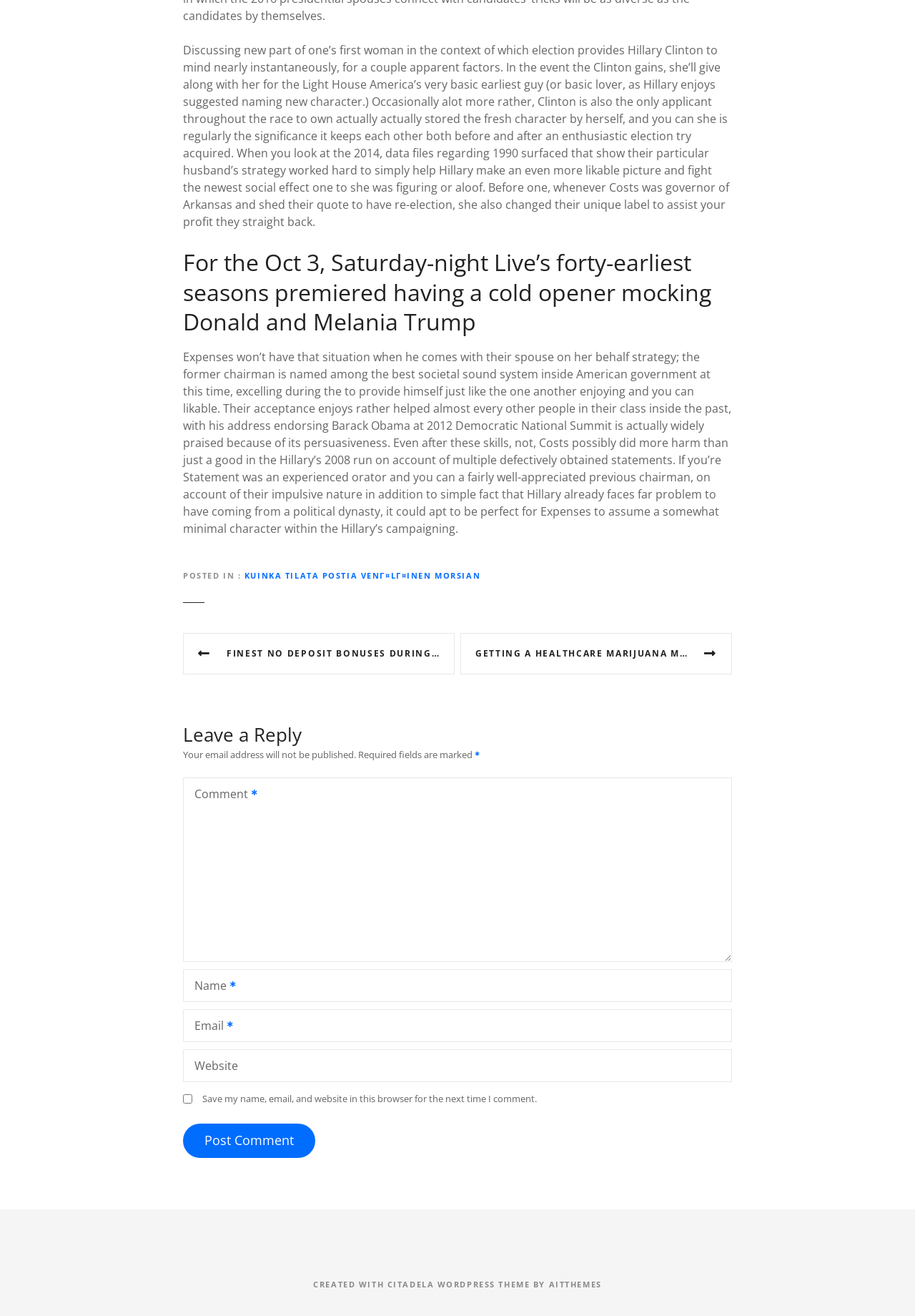Please identify the bounding box coordinates of the area I need to click to accomplish the following instruction: "Enter your comment".

[0.201, 0.615, 0.799, 0.731]